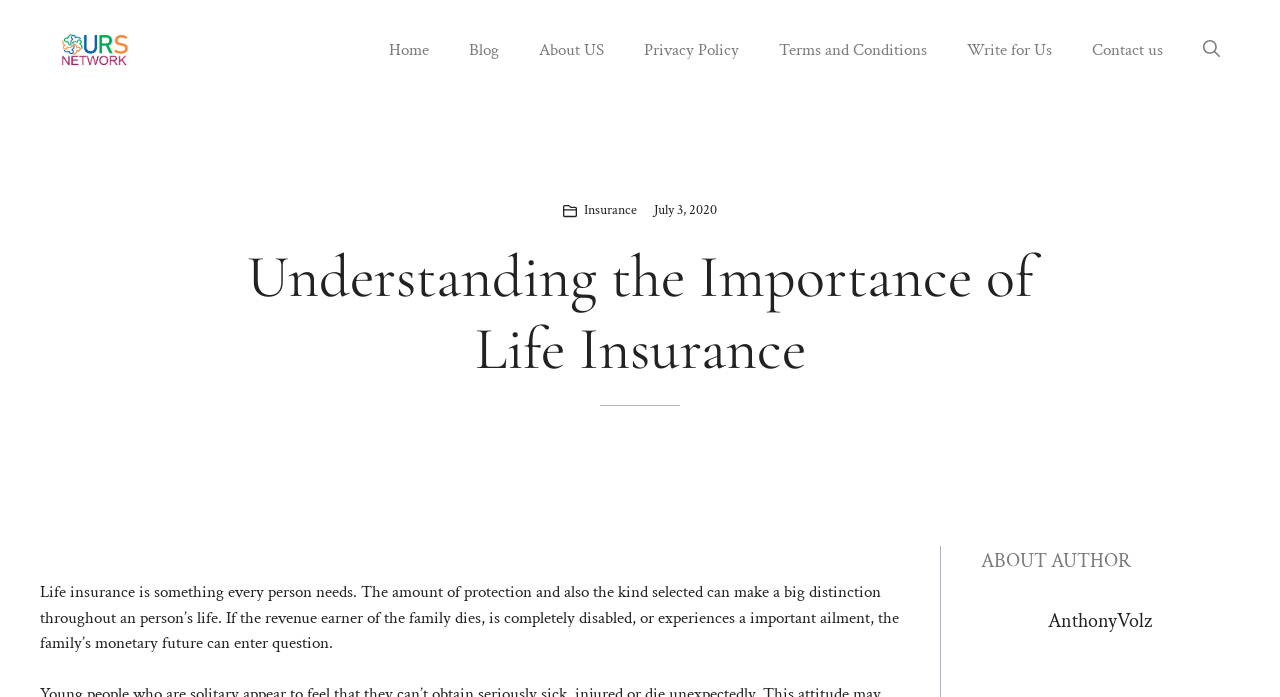Please locate the bounding box coordinates of the element's region that needs to be clicked to follow the instruction: "visit author's page". The bounding box coordinates should be provided as four float numbers between 0 and 1, i.e., [left, top, right, bottom].

[0.819, 0.872, 0.9, 0.91]